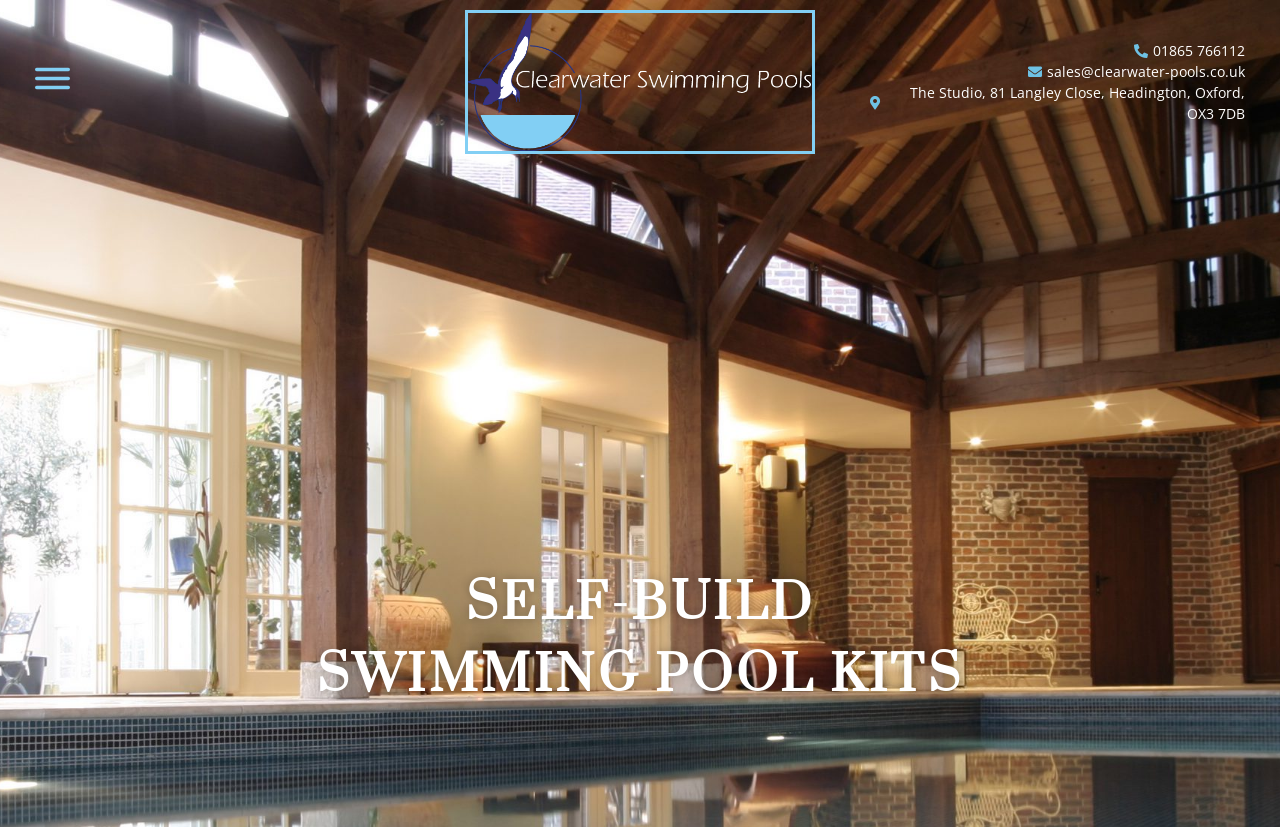Can you extract the primary headline text from the webpage?

SELF-BUILD
SWIMMING POOL KITS